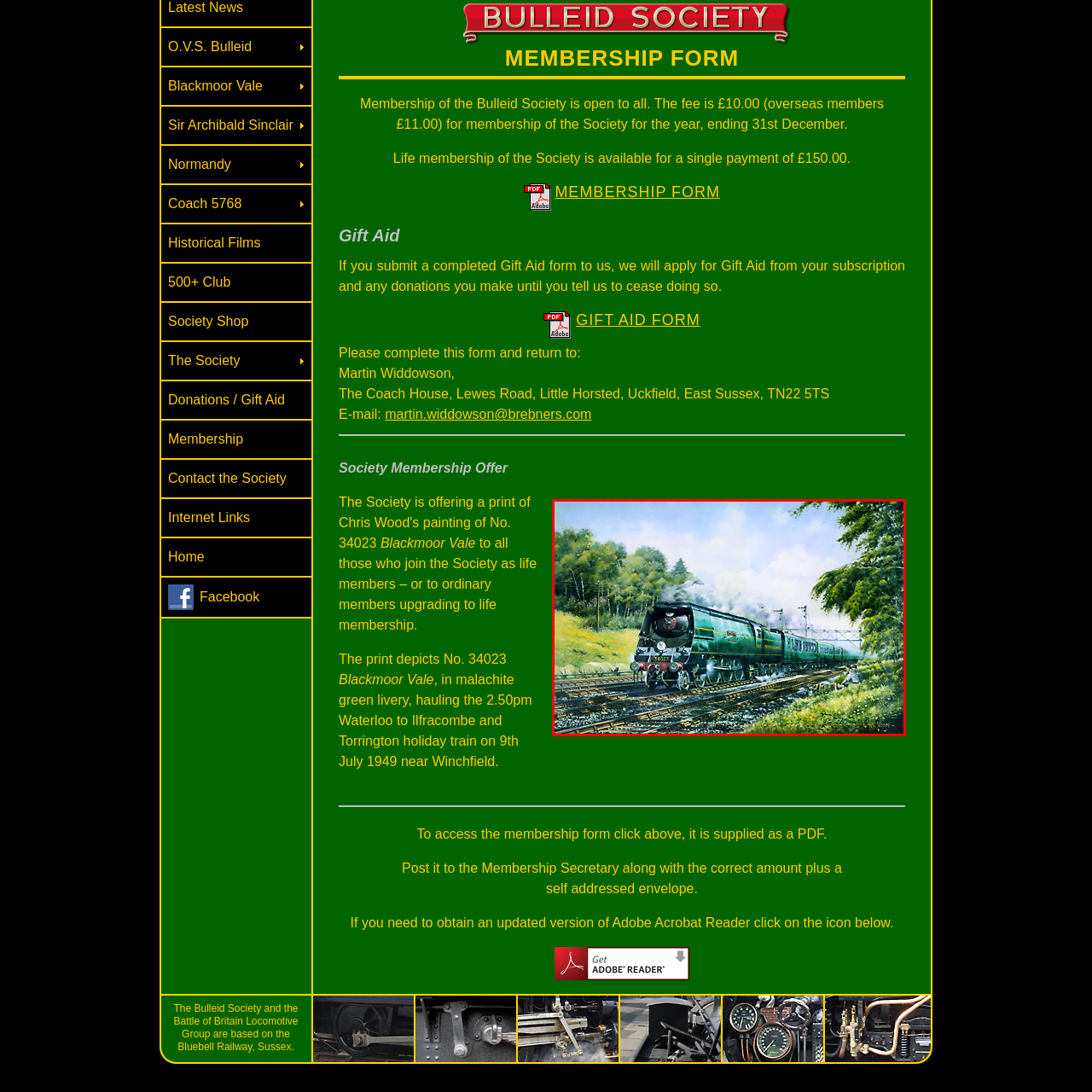What is the dominant color of the locomotive?
View the image encased in the red bounding box and respond with a detailed answer informed by the visual information.

The caption describes the locomotive as being 'elegantly painted in rich malachite green', indicating that malachite green is the dominant color of the locomotive.